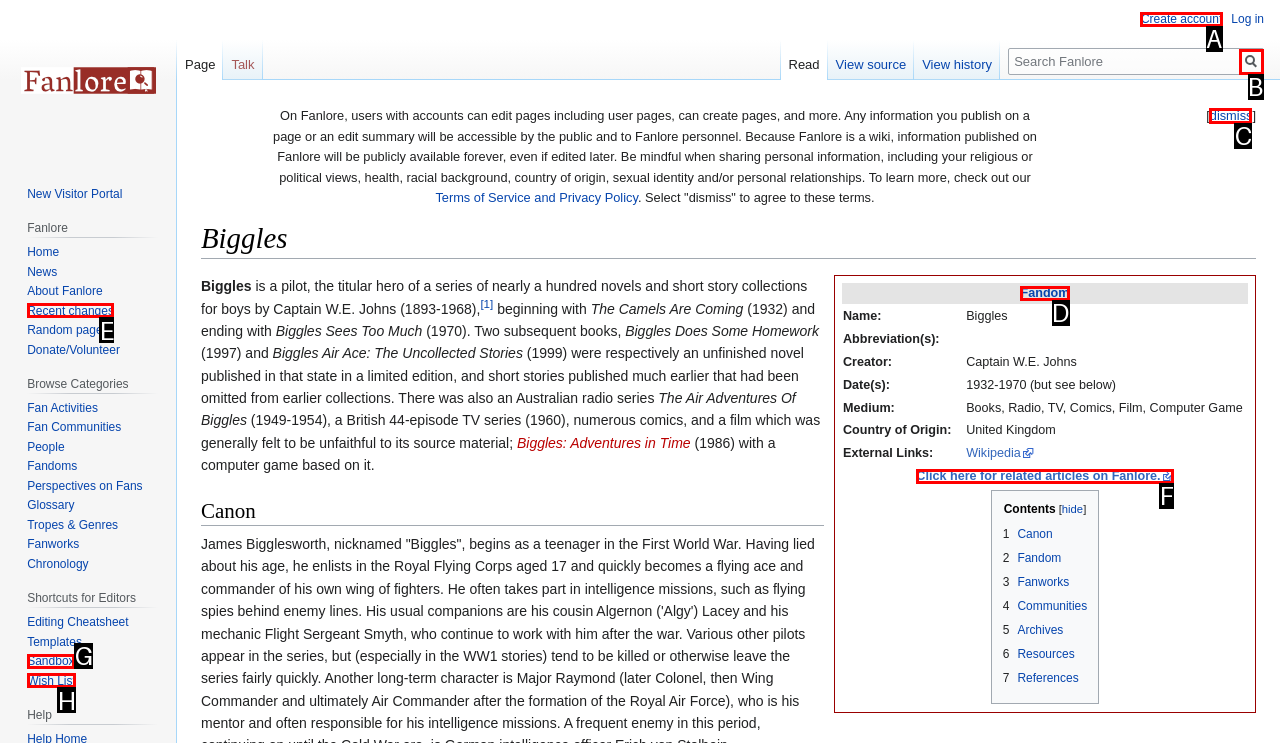Tell me which option I should click to complete the following task: dismiss the terms of service
Answer with the option's letter from the given choices directly.

C